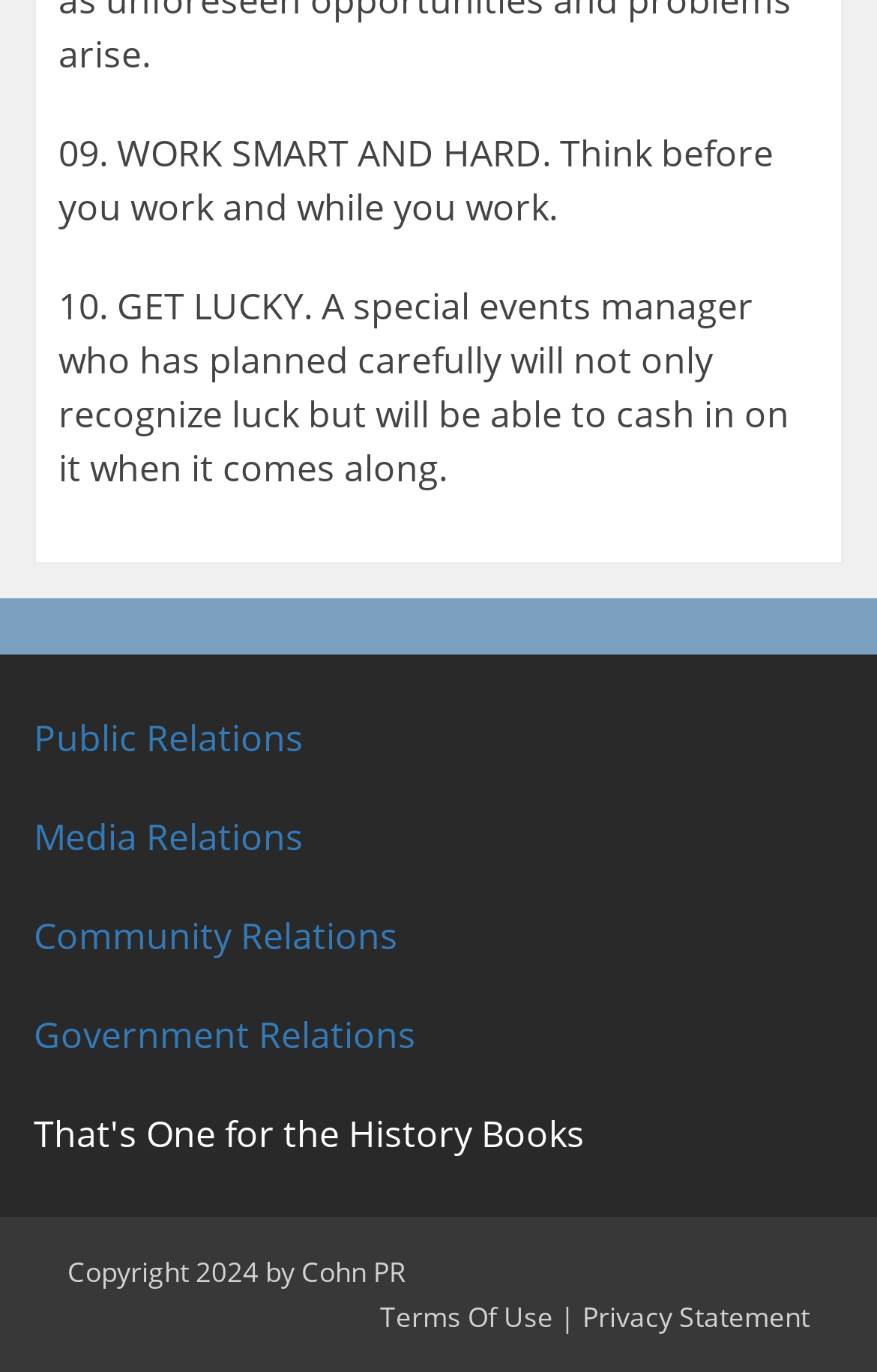Given the element description Public Relations, specify the bounding box coordinates of the corresponding UI element in the format (top-left x, top-left y, bottom-right x, bottom-right y). All values must be between 0 and 1.

[0.038, 0.52, 0.346, 0.556]